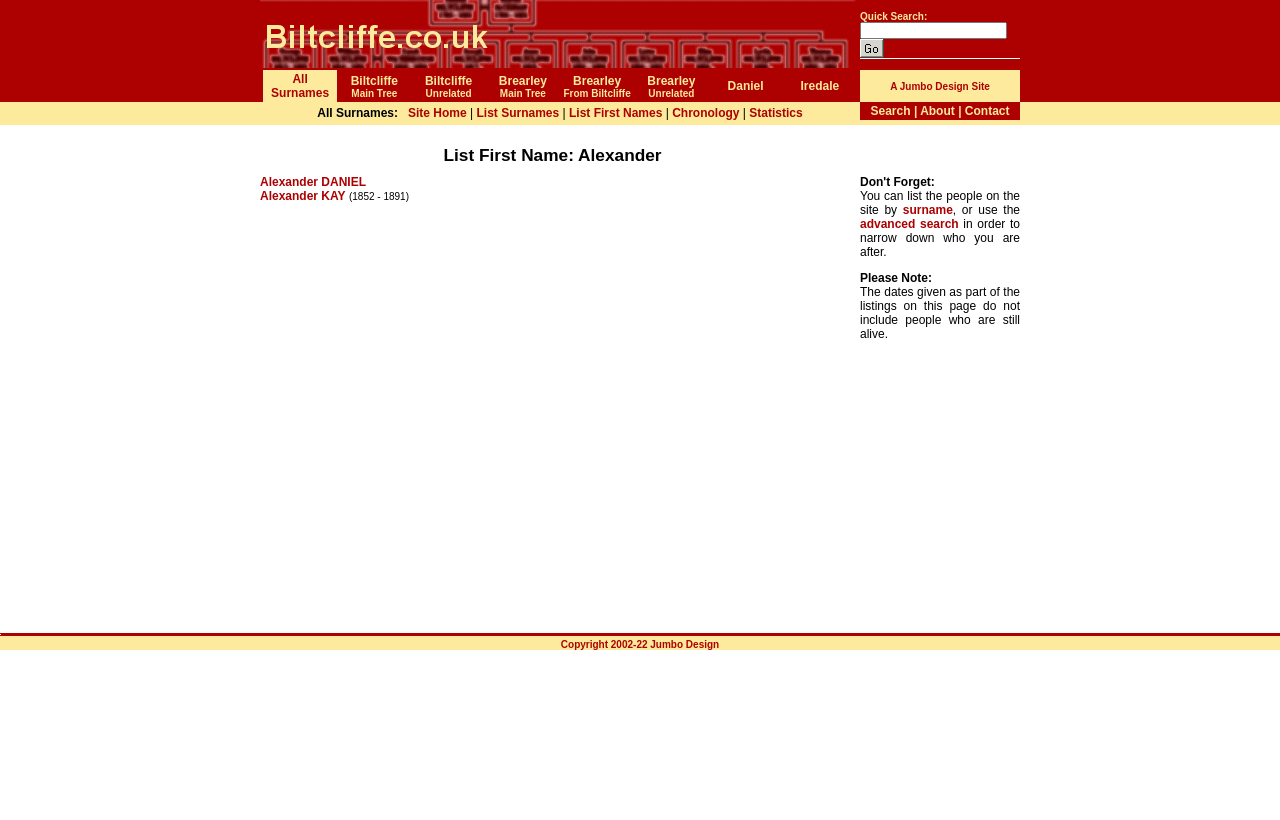Specify the bounding box coordinates of the element's region that should be clicked to achieve the following instruction: "Search for a name". The bounding box coordinates consist of four float numbers between 0 and 1, in the format [left, top, right, bottom].

[0.672, 0.027, 0.787, 0.048]